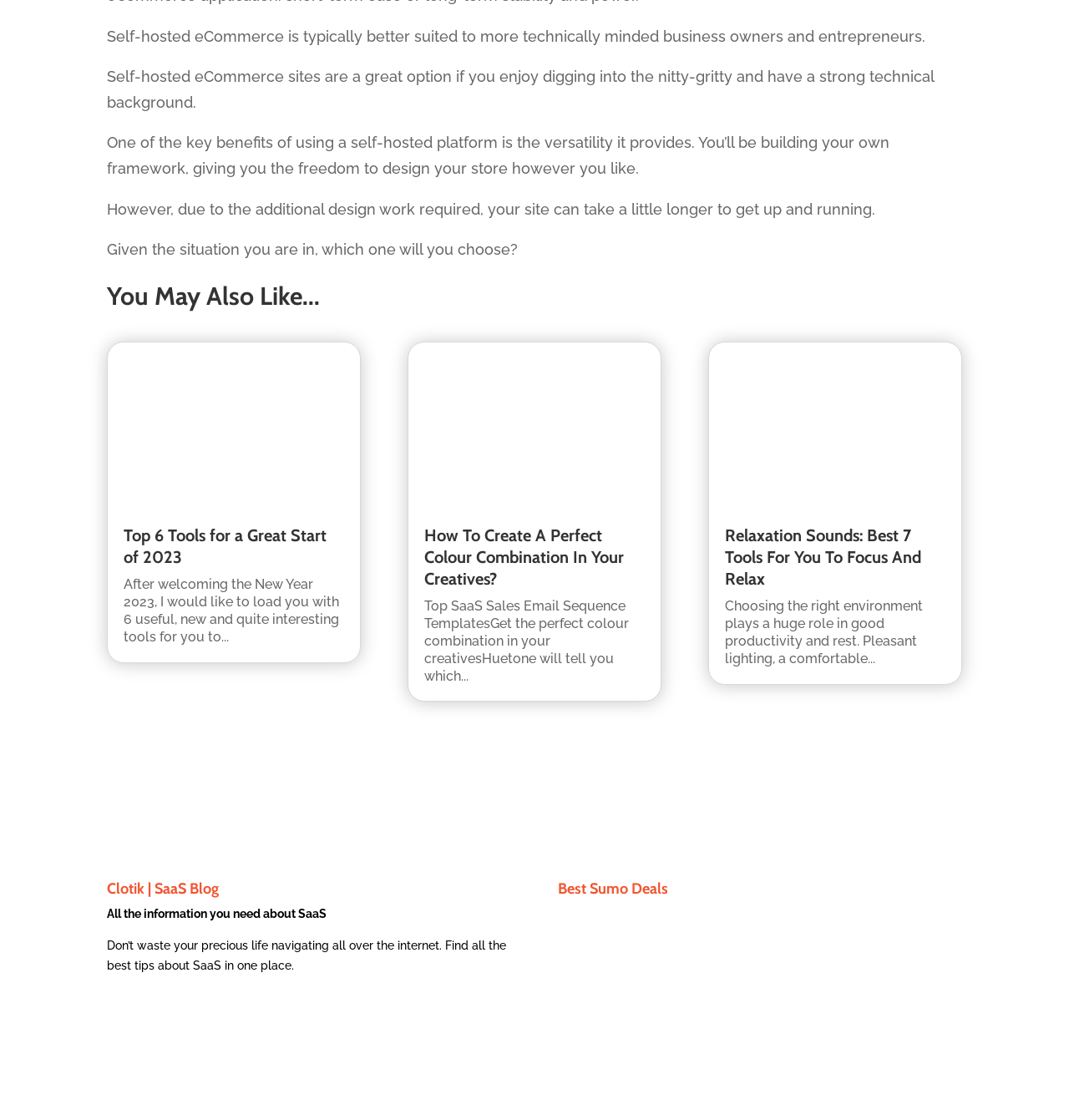What is the purpose of the webpage?
Answer the question with a single word or phrase, referring to the image.

Providing SaaS information